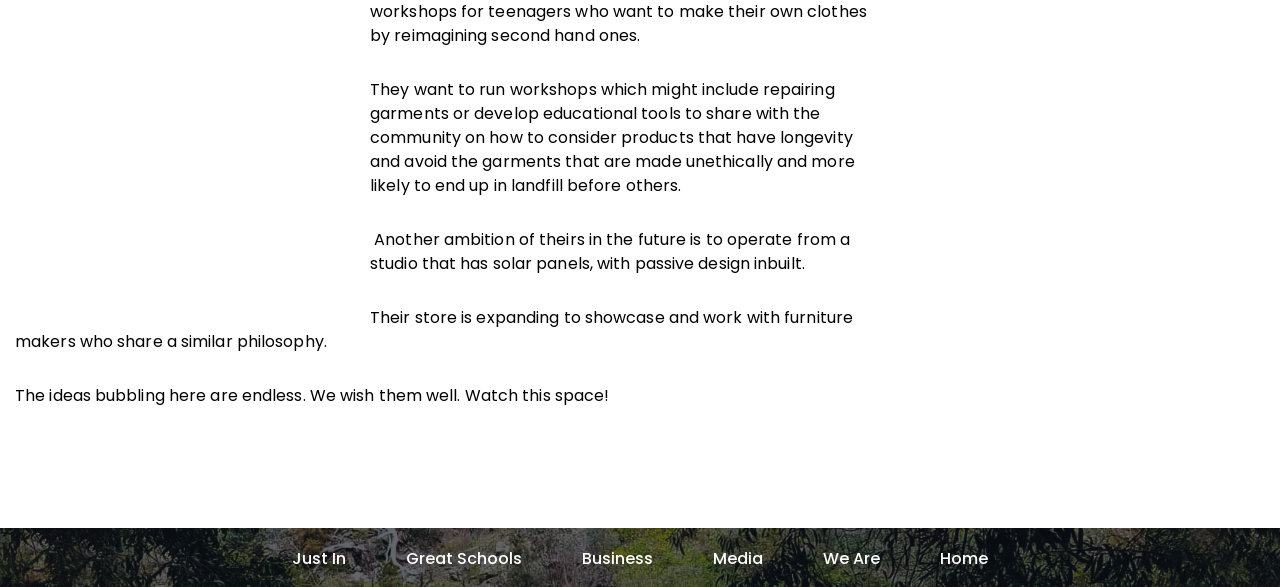Using the provided element description: "red blood cell", determine the bounding box coordinates of the corresponding UI element in the screenshot.

None